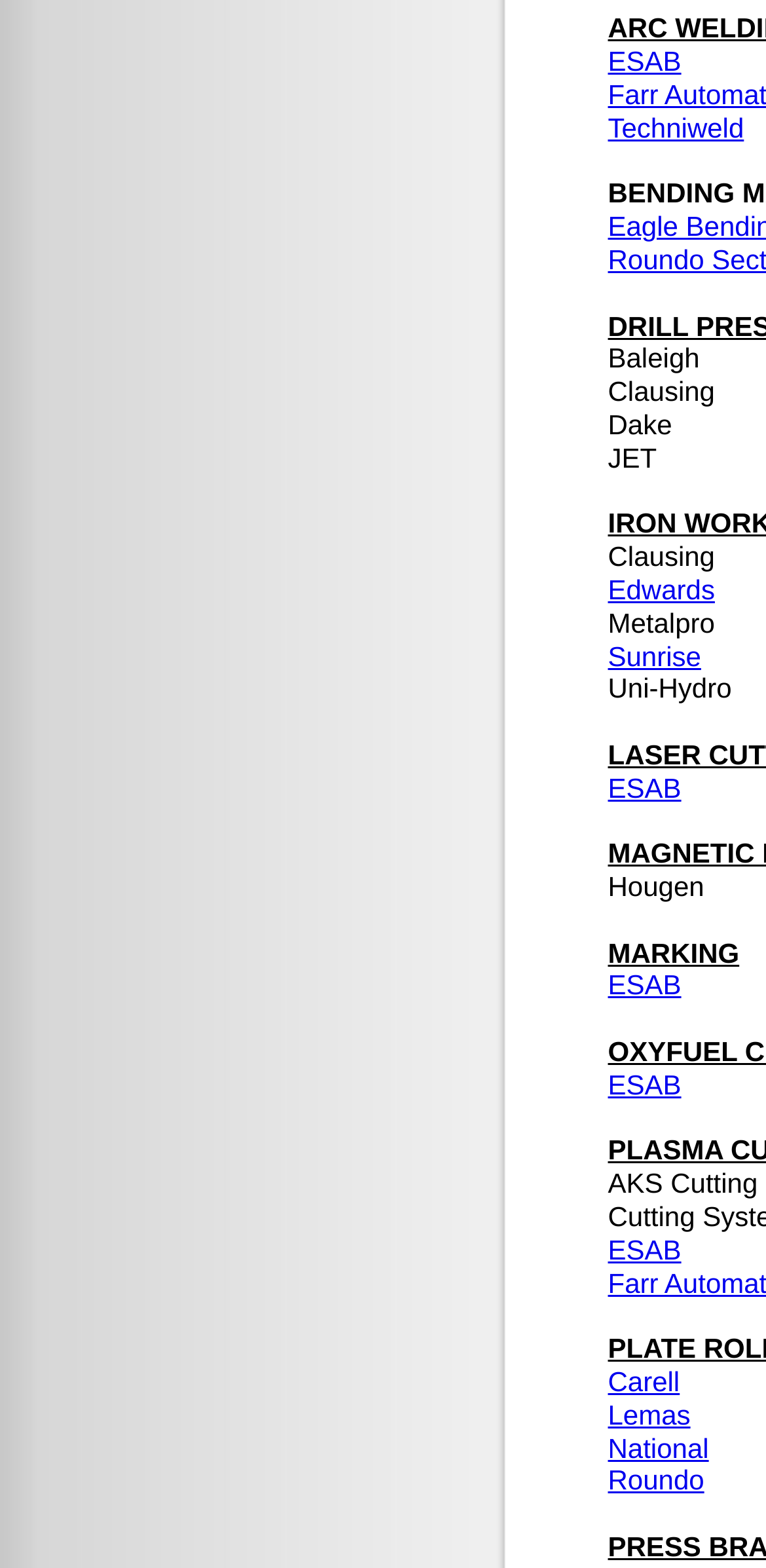Please respond in a single word or phrase: 
What is the last brand listed?

Roundo